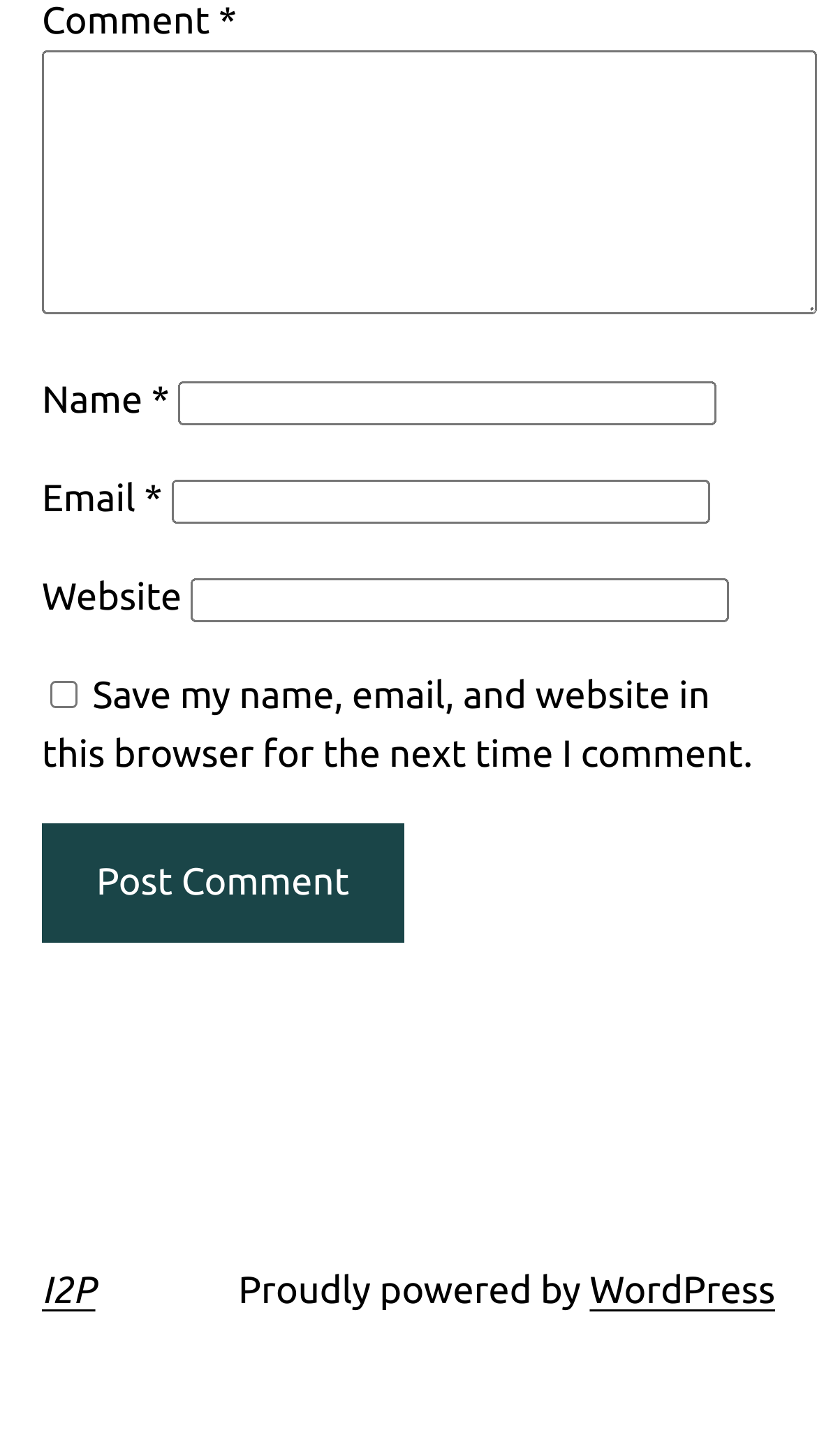From the webpage screenshot, identify the region described by parent_node: Email * aria-describedby="email-notes" name="email". Provide the bounding box coordinates as (top-left x, top-left y, bottom-right x, bottom-right y), with each value being a floating point number between 0 and 1.

[0.209, 0.33, 0.868, 0.36]